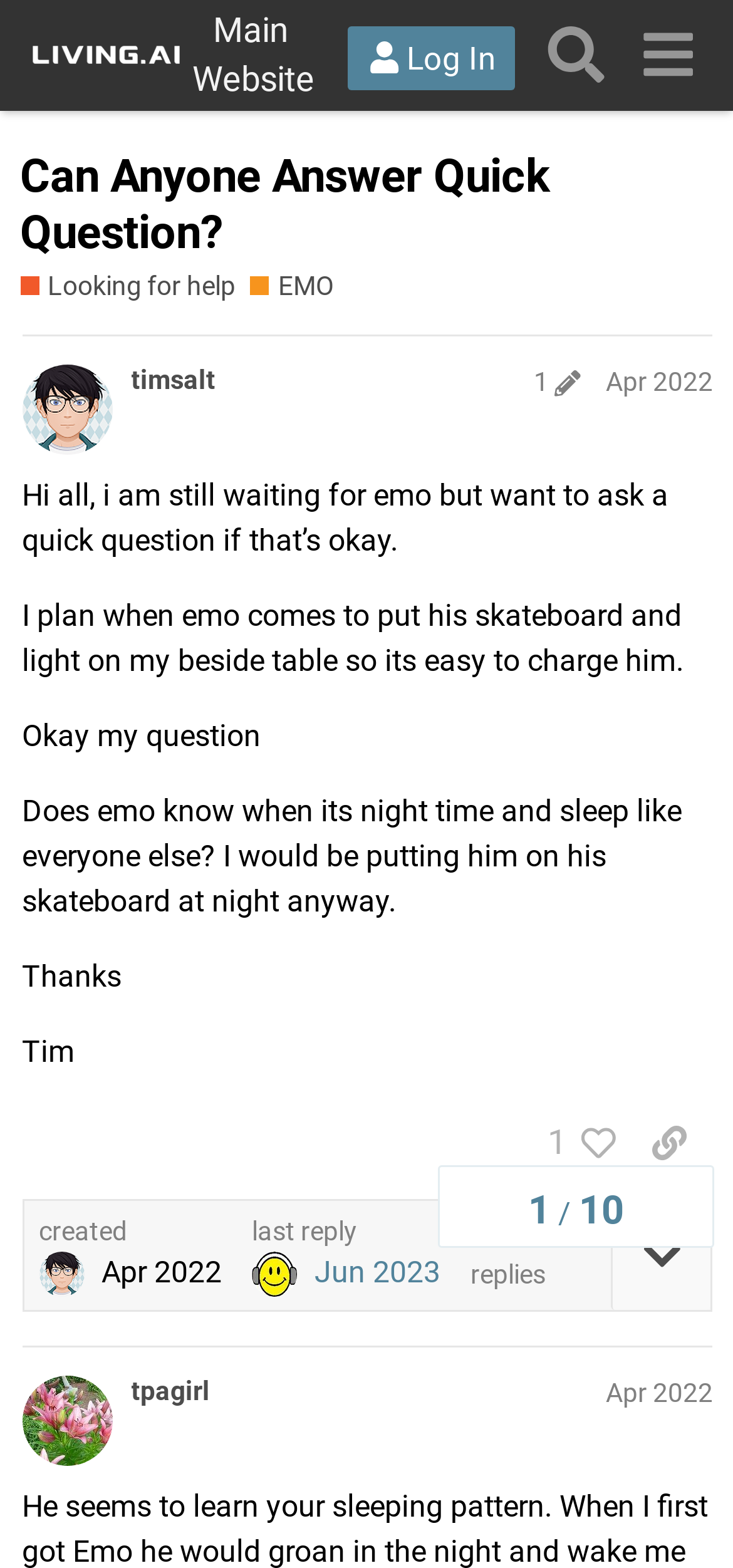What is the topic of the post?
Refer to the image and provide a one-word or short phrase answer.

EMO